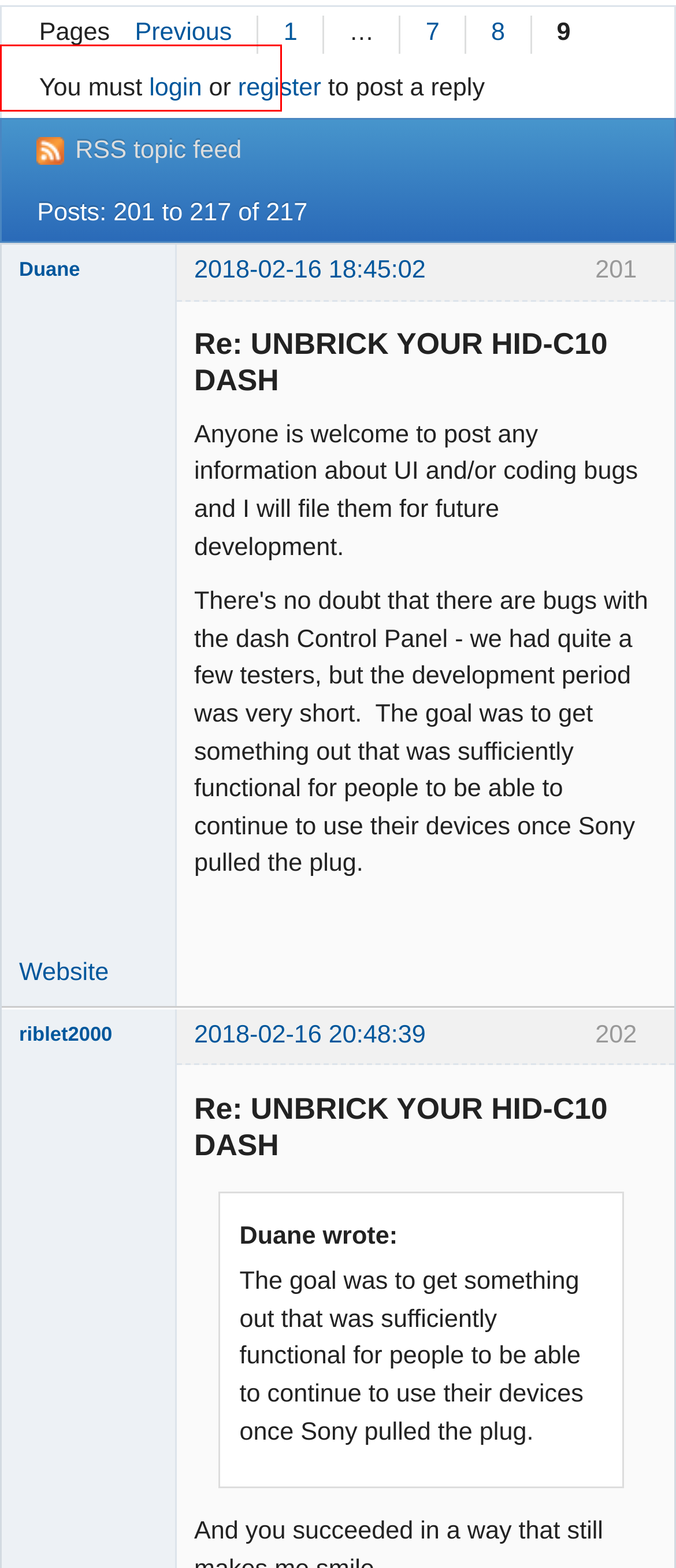Examine the screenshot of a webpage featuring a red bounding box and identify the best matching webpage description for the new page that results from clicking the element within the box. Here are the options:
A. chumbysphere forum — UNBRICK YOUR HID-C10 DASH
B. UNBRICK YOUR HID-C10 DASH (Page 8) — Sony dash — chumbysphere forum
C. User list (Page 1) — chumbysphere forum
D. Login to chumbysphere forum — chumbysphere forum
E. Rules — chumbysphere forum
F. Rules — Register — chumbysphere forum
G. Search — chumbysphere forum
H. Duane's profile — chumbysphere forum

C